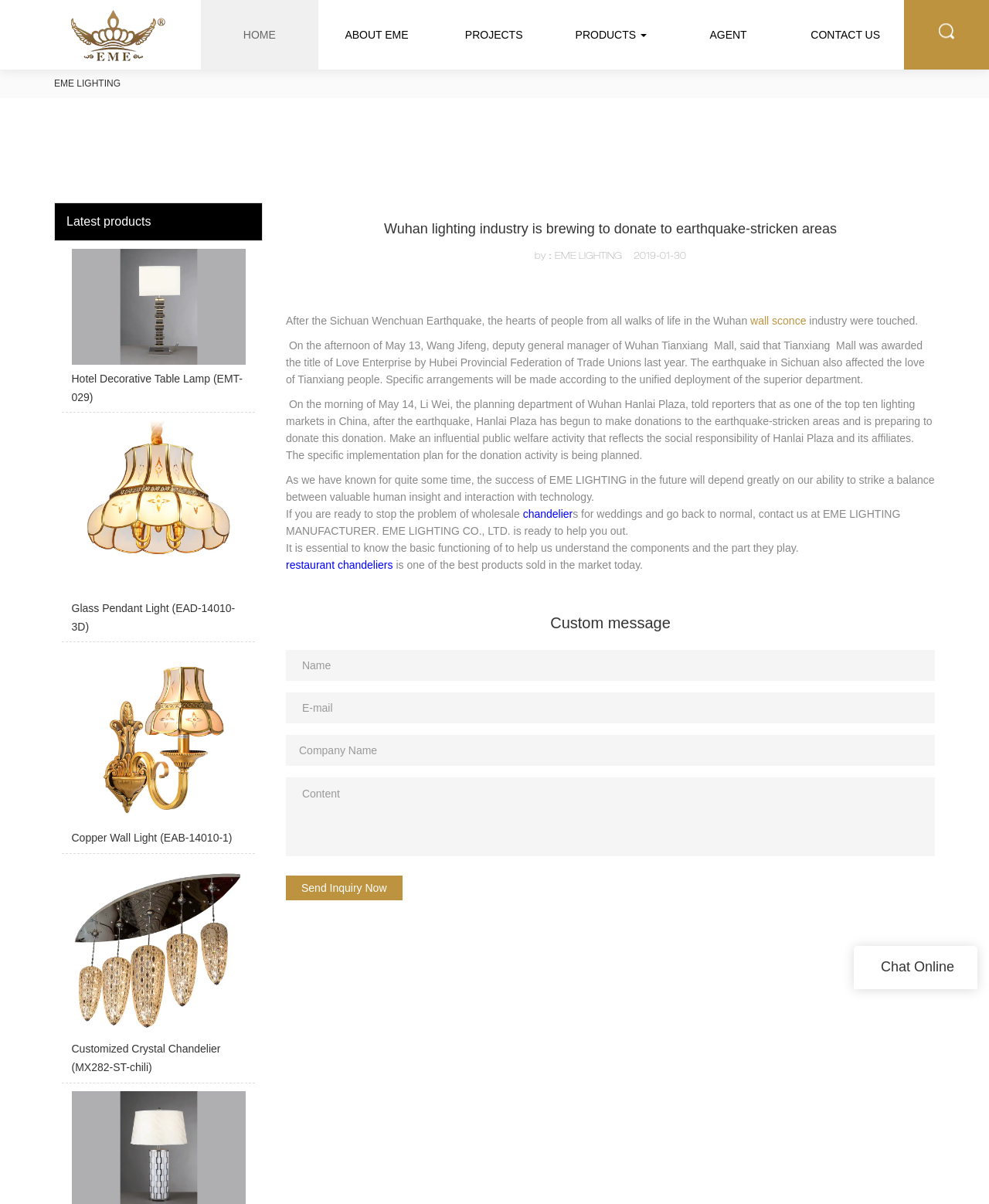Identify the bounding box coordinates for the region of the element that should be clicked to carry out the instruction: "Send an inquiry now". The bounding box coordinates should be four float numbers between 0 and 1, i.e., [left, top, right, bottom].

[0.289, 0.727, 0.407, 0.747]